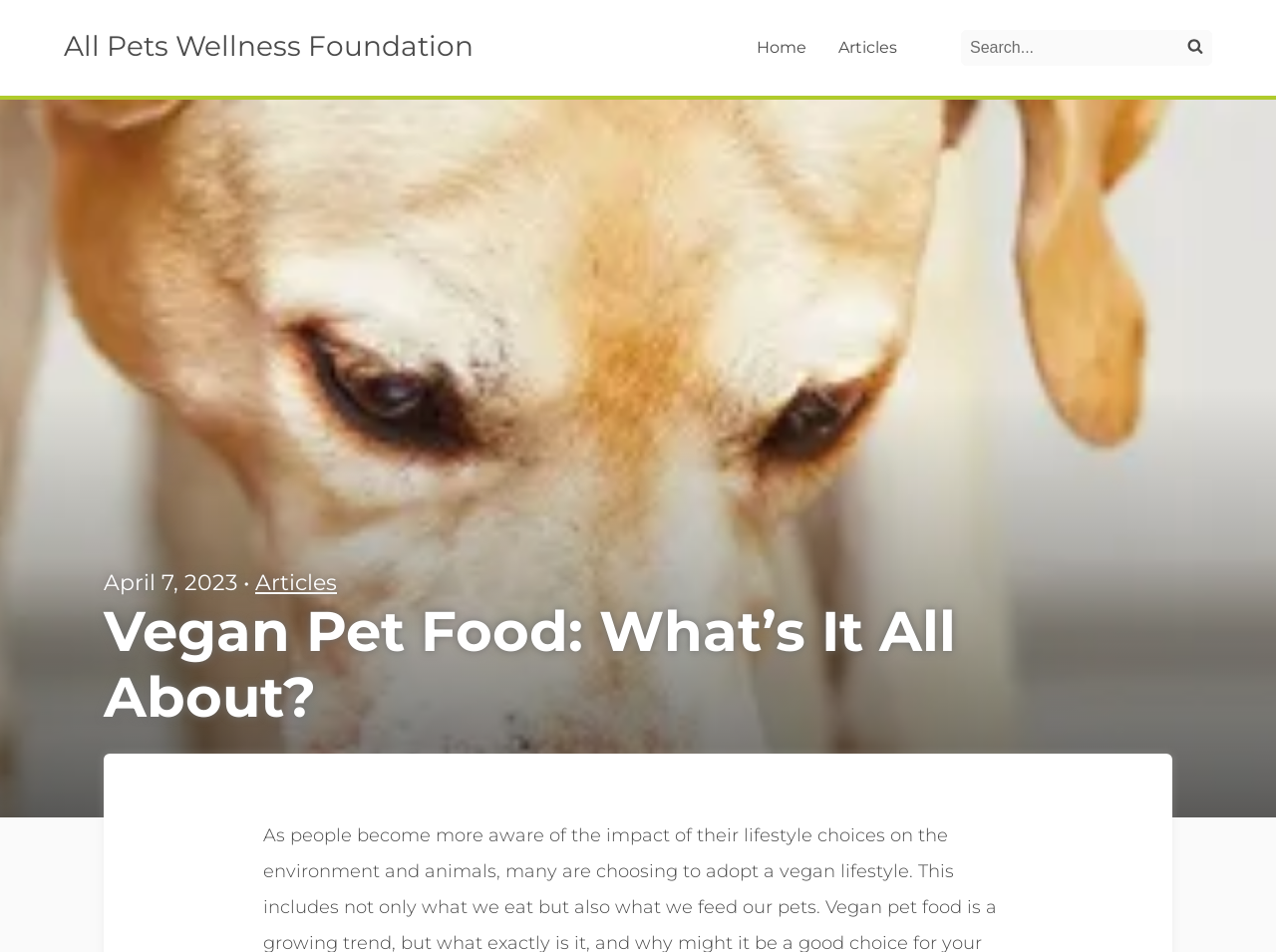Please answer the following question using a single word or phrase: 
What is the topic of the main article?

Vegan Pet Food